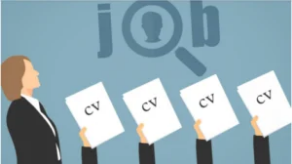Provide your answer in one word or a succinct phrase for the question: 
What is the background of the image symbolizing?

search for employment